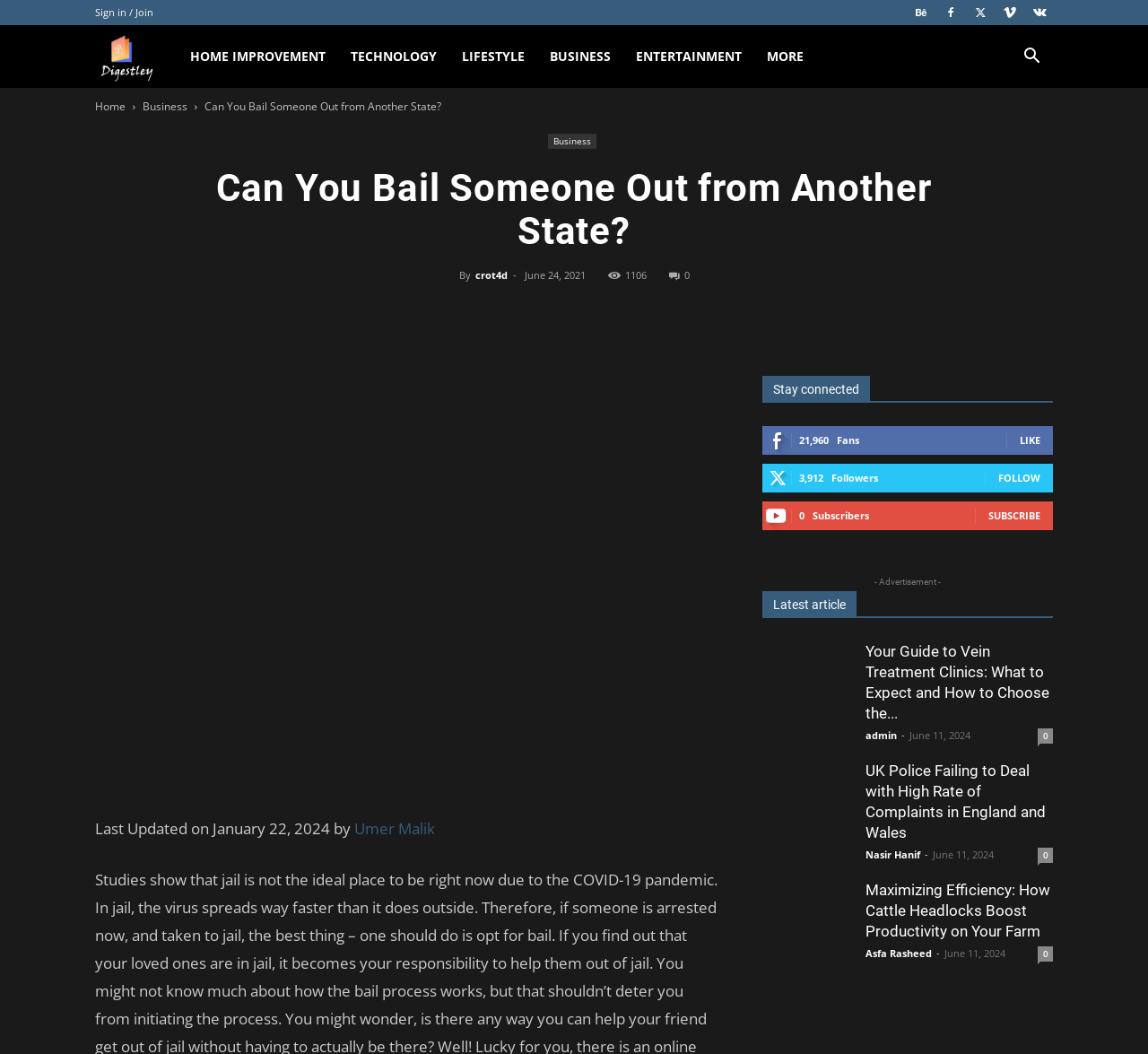Please identify the bounding box coordinates of the element on the webpage that should be clicked to follow this instruction: "Read the article 'Can You Bail Someone Out from Another State?'". The bounding box coordinates should be given as four float numbers between 0 and 1, formatted as [left, top, right, bottom].

[0.083, 0.357, 0.627, 0.751]